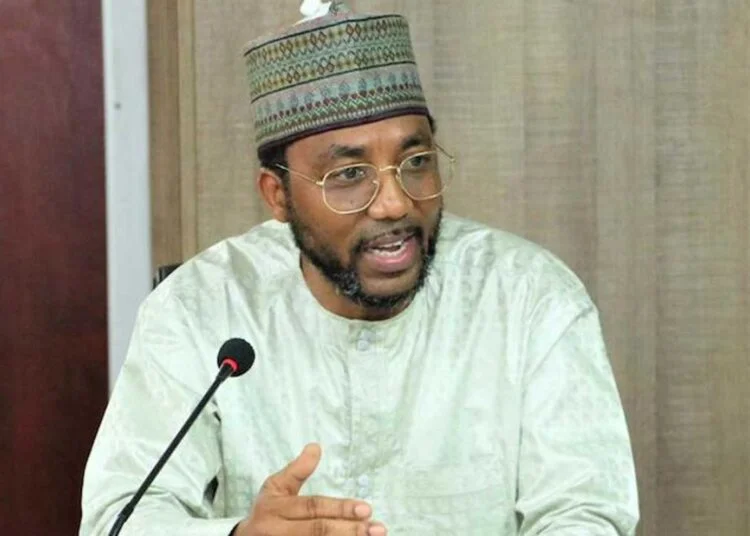What is the man likely discussing?
Refer to the image and provide a detailed answer to the question.

The caption suggests that the man's expression reflects a sense of purpose and confidence, indicating that he is likely addressing important matters related to governance or policy, possibly in the context of the Nigerian Ports Authority's initiative.